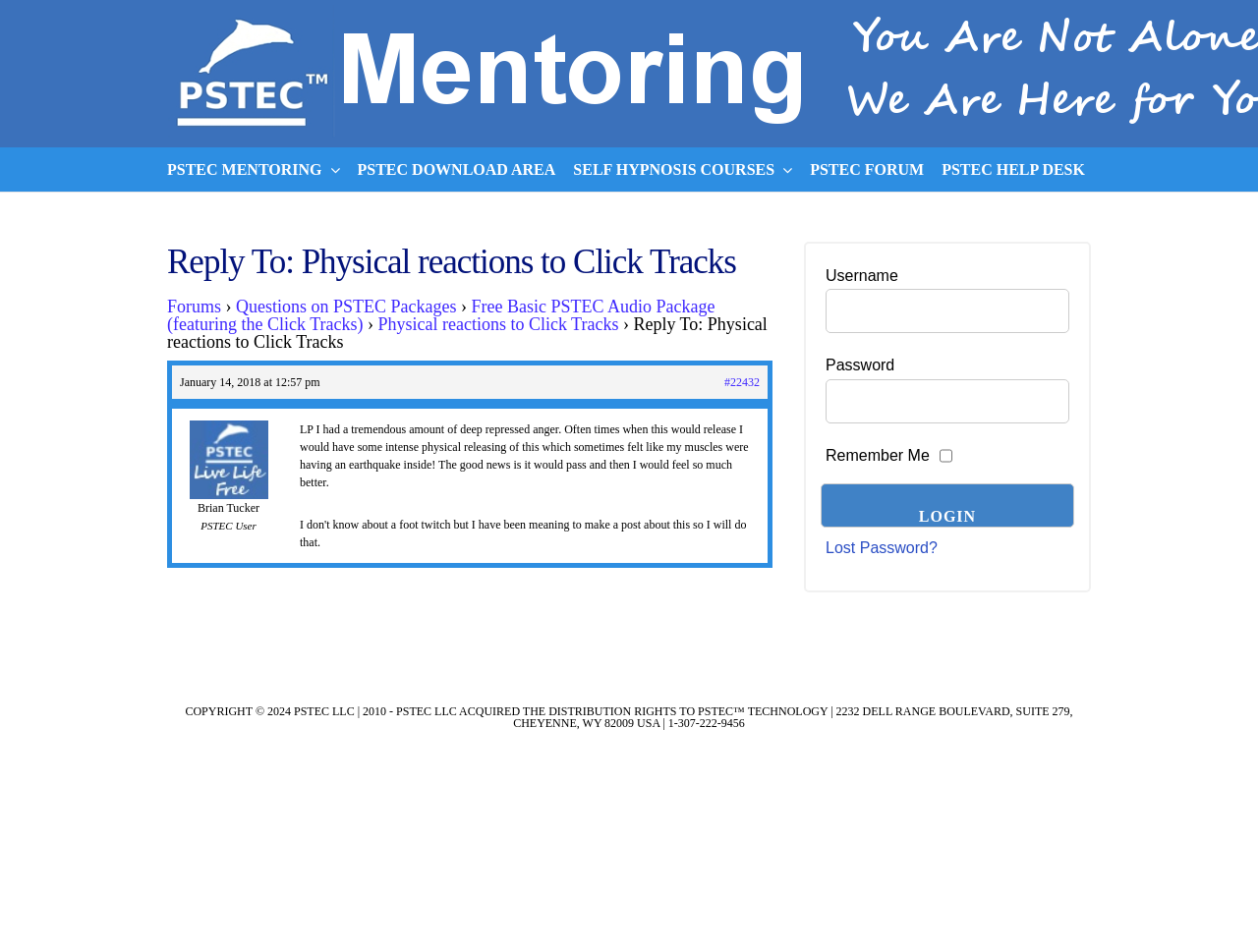Identify the headline of the webpage and generate its text content.

Reply To: Physical reactions to Click Tracks